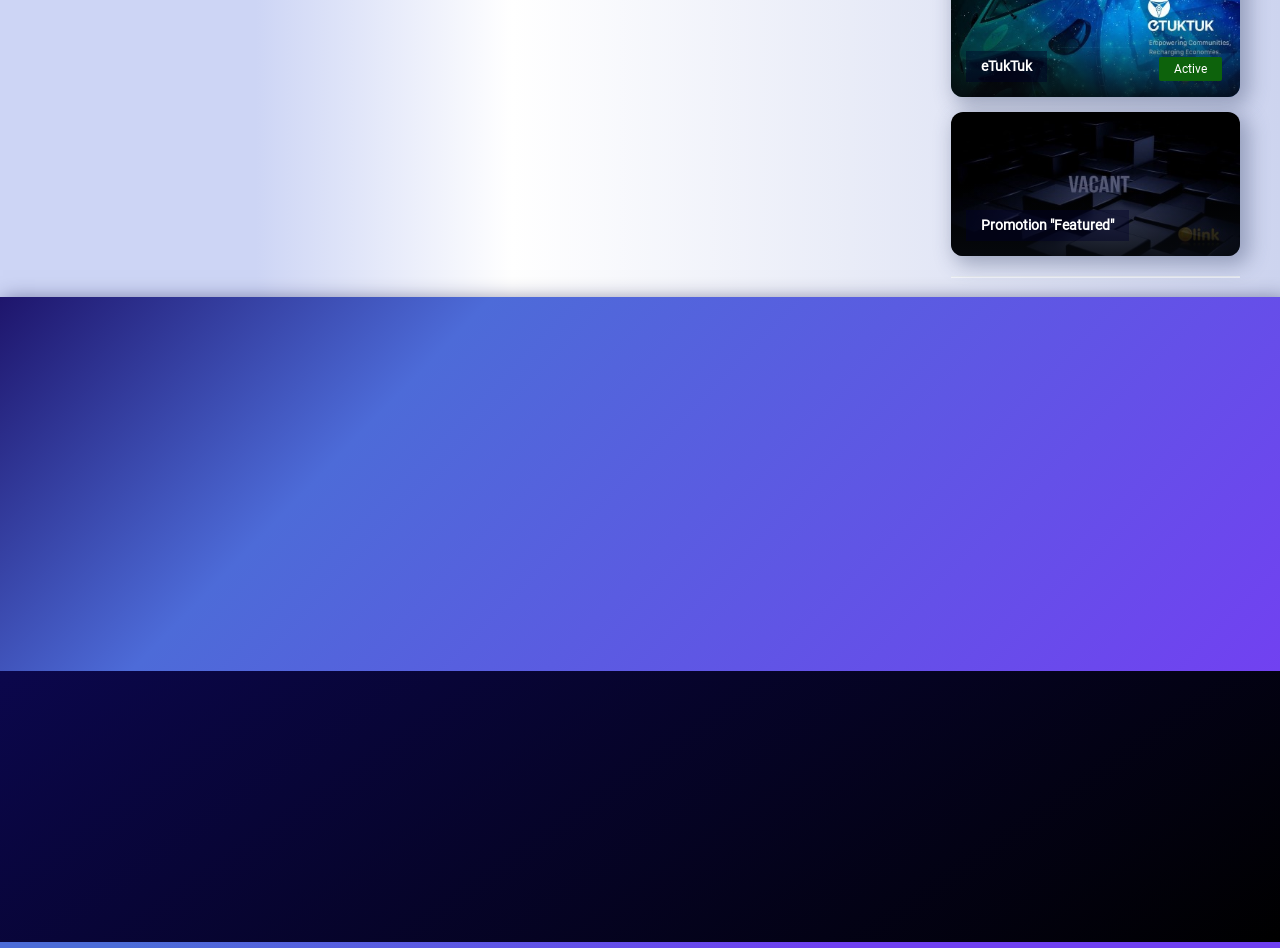What is the main menu item at the top left?
Using the visual information, reply with a single word or short phrase.

MAIN MENU